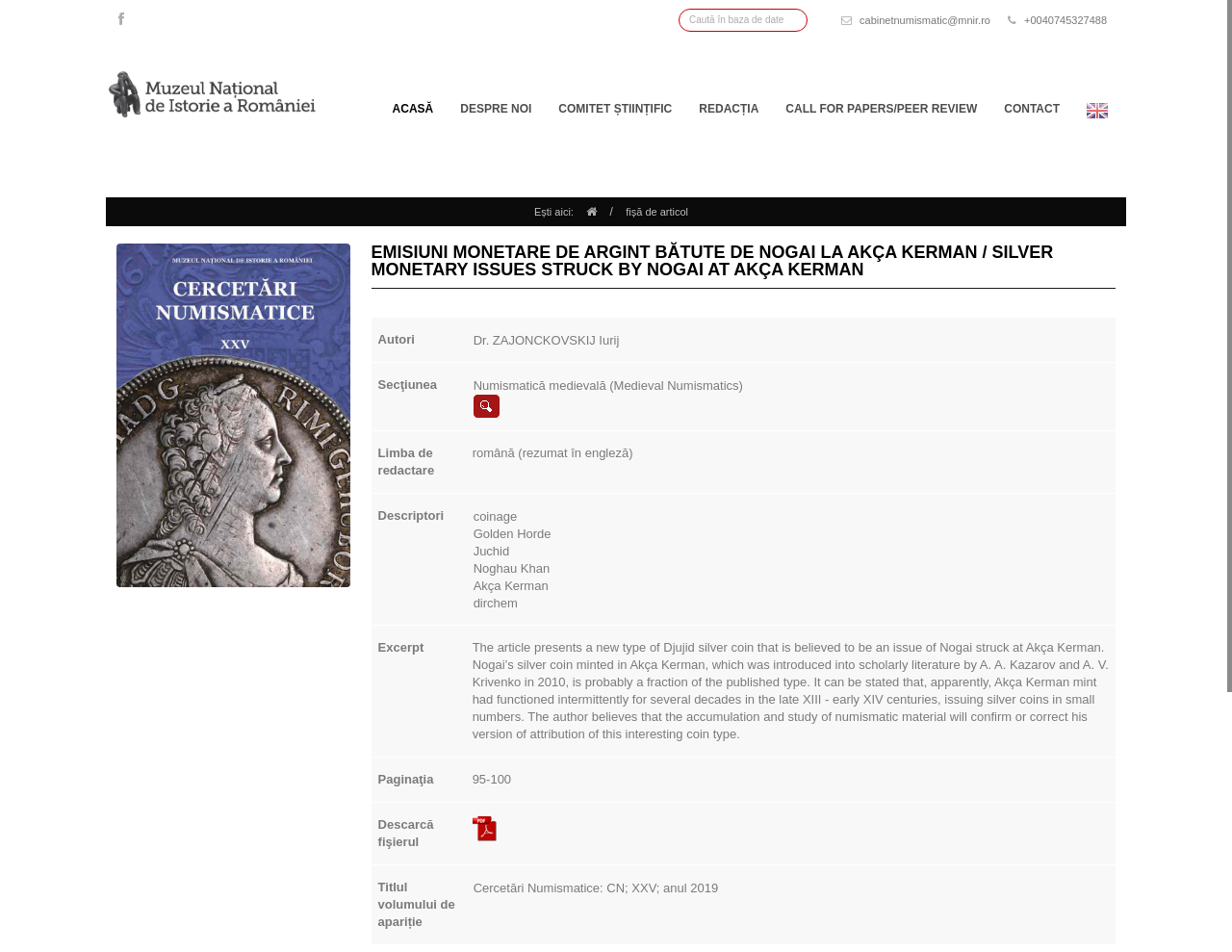Please provide a short answer using a single word or phrase for the question:
What is the author of the article?

Dr. ZAJONCKOVSKIJ Iurij